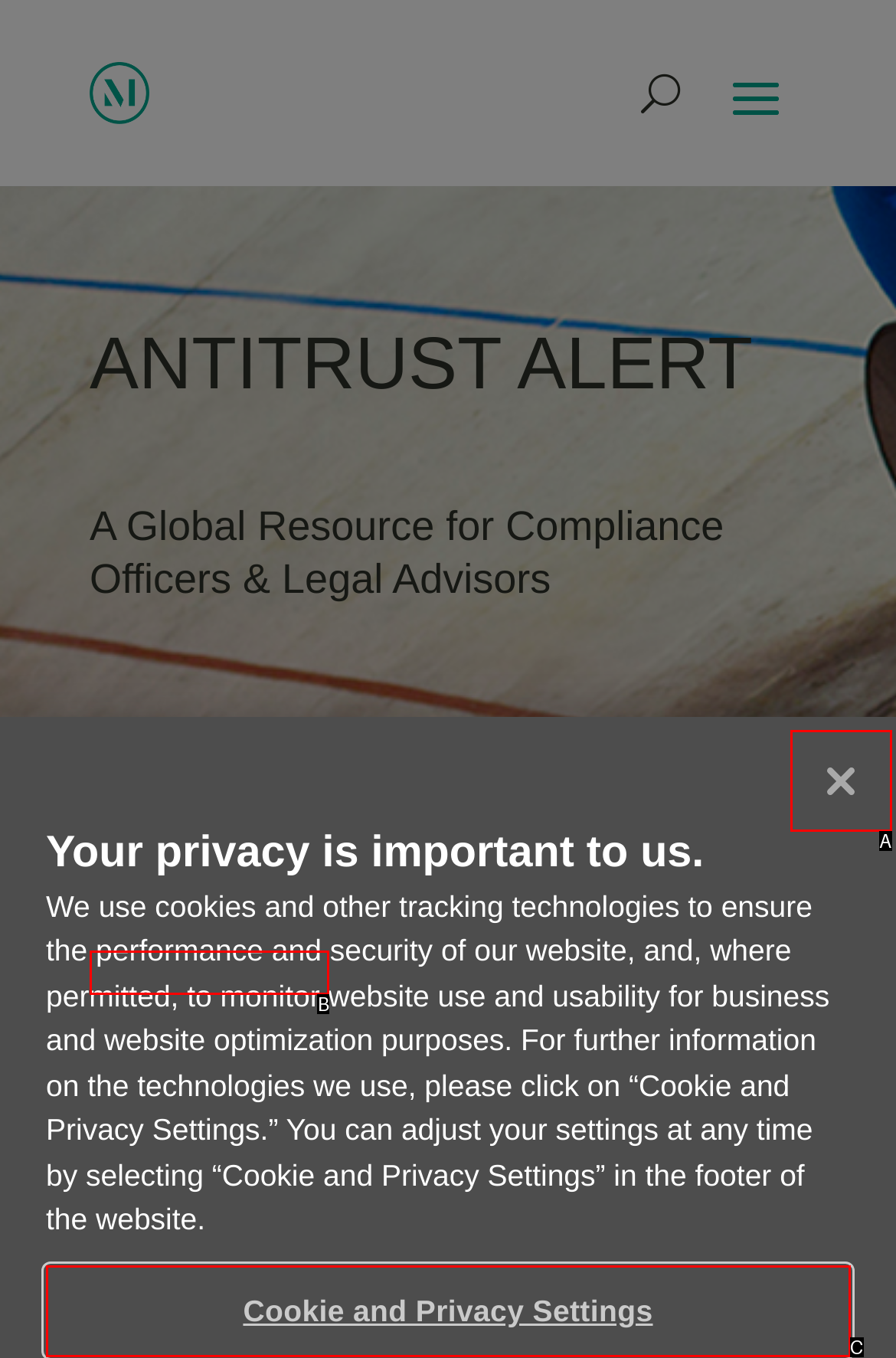Using the given description: Cookie and Privacy Settings, identify the HTML element that corresponds best. Answer with the letter of the correct option from the available choices.

C